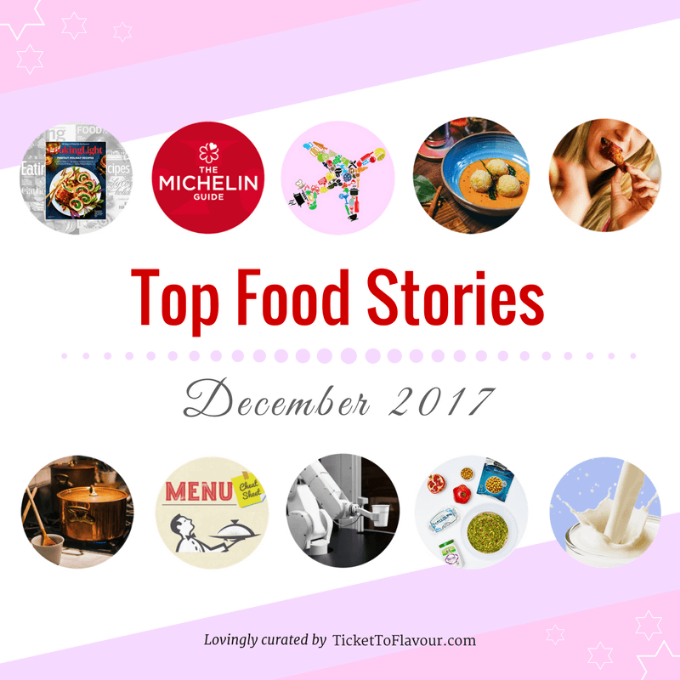What is the shape of the icons surrounding the title?
Using the visual information from the image, give a one-word or short-phrase answer.

circular